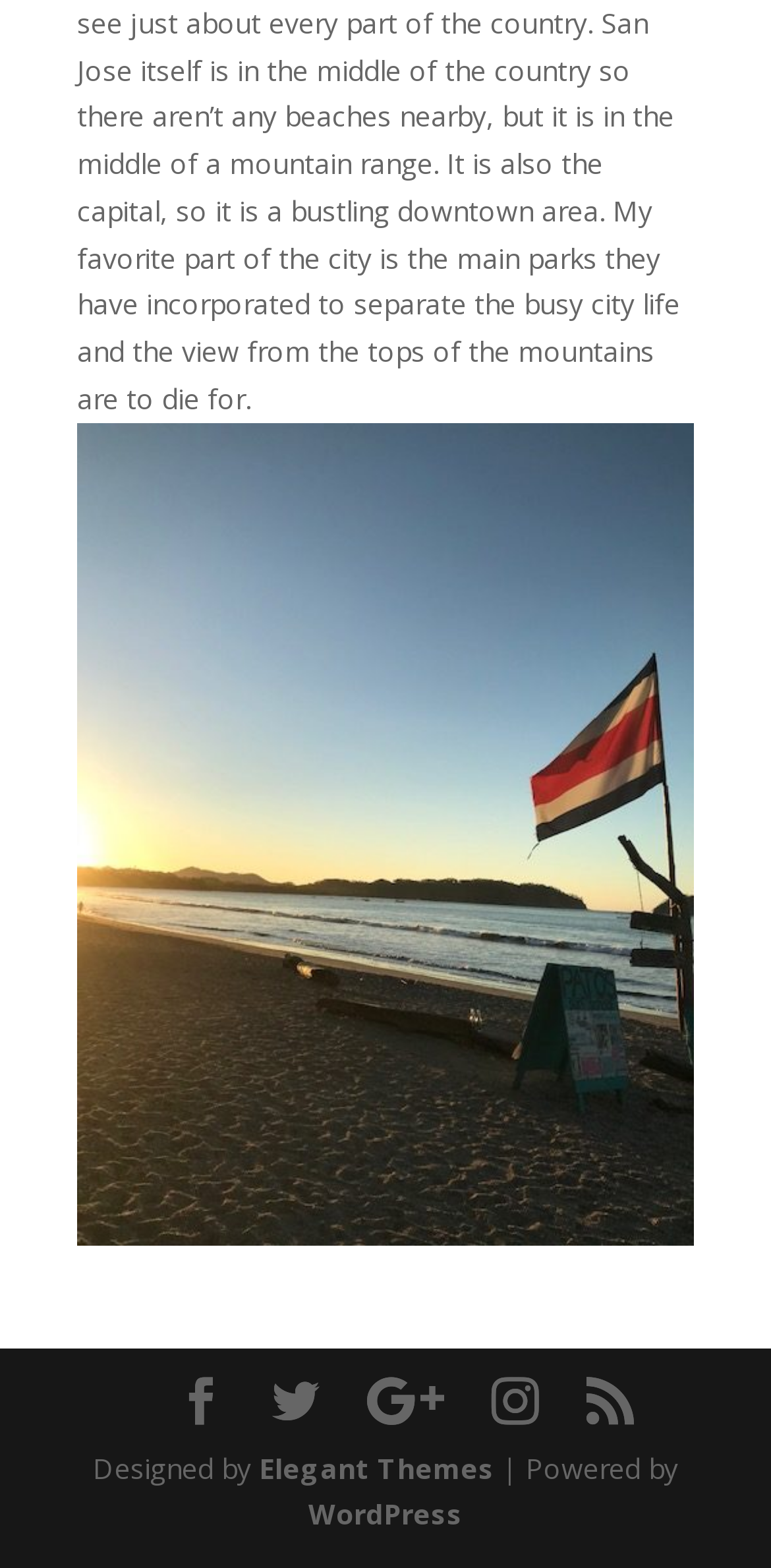How many links are there at the bottom of the page?
Please provide a single word or phrase answer based on the image.

5